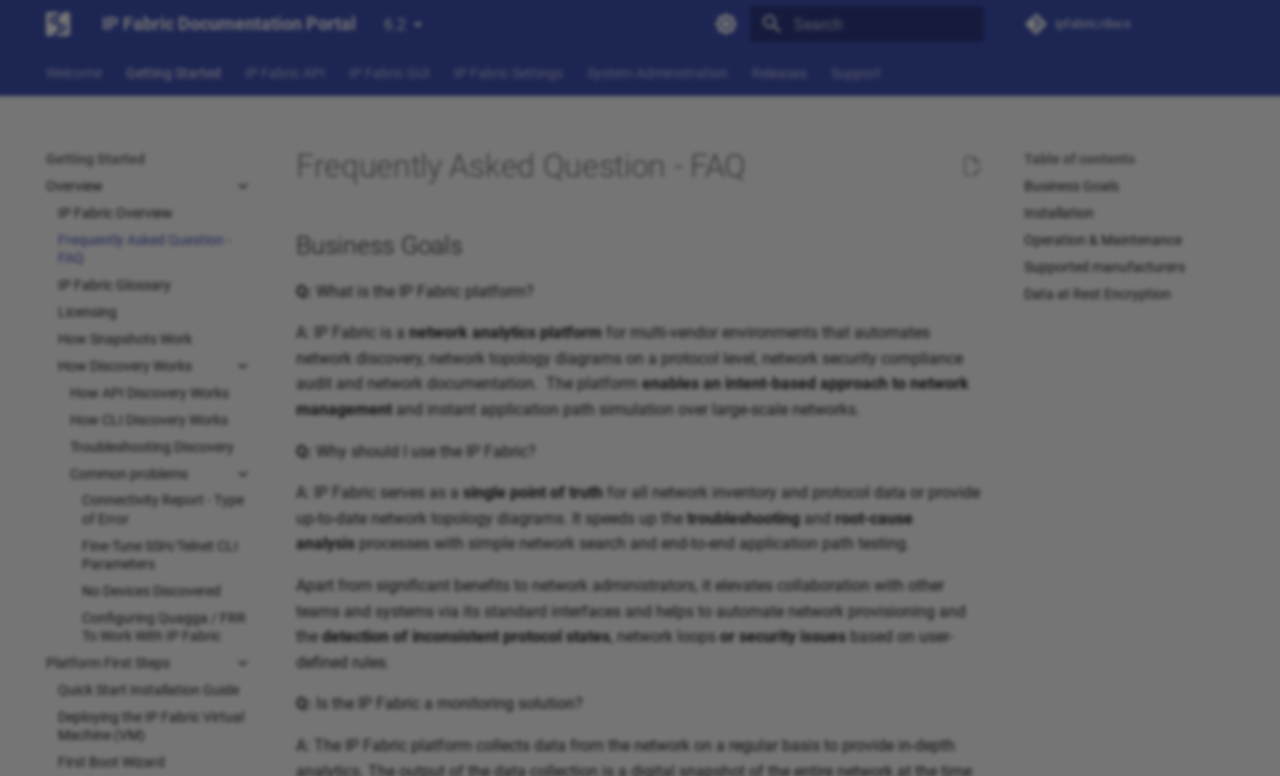Using the provided element description: "Getting Started", determine the bounding box coordinates of the corresponding UI element in the screenshot.

[0.027, 0.193, 0.206, 0.217]